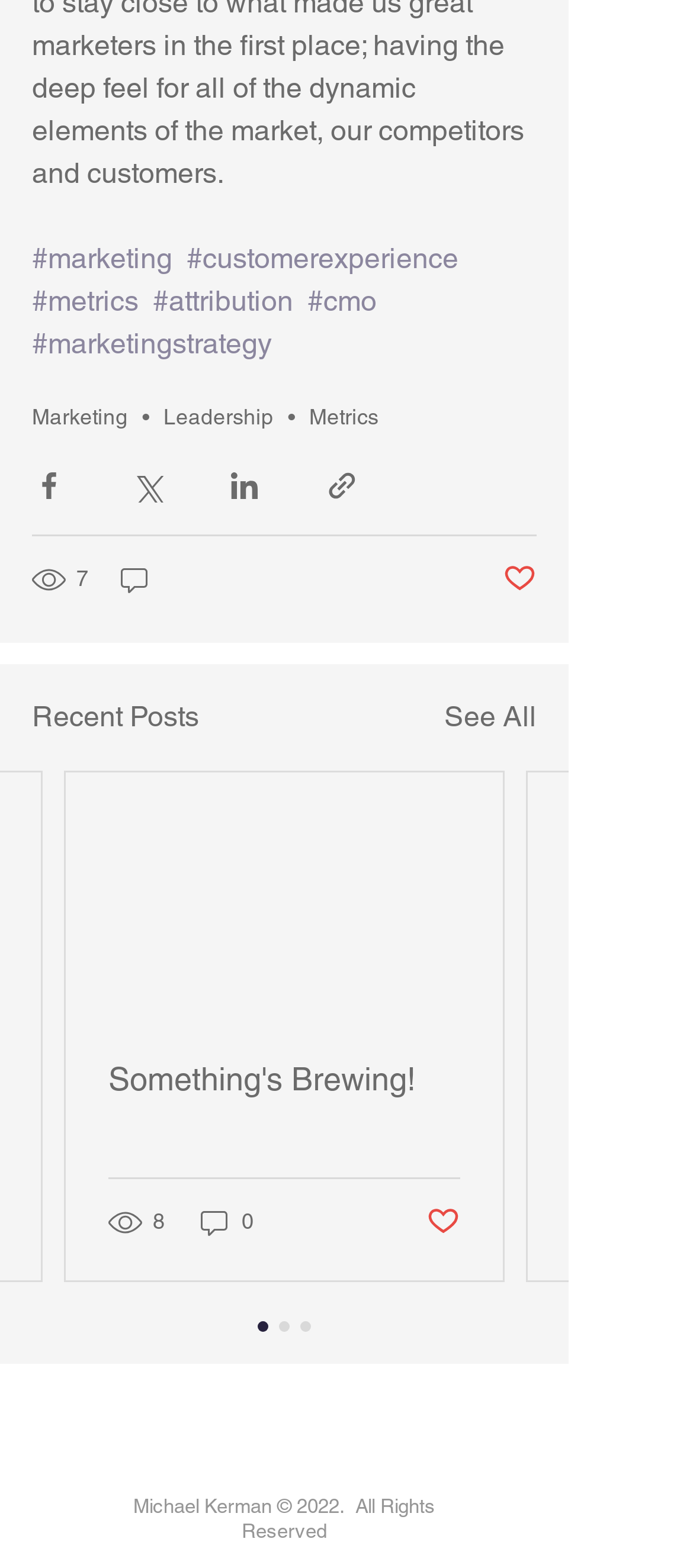How many views does the first post have? Observe the screenshot and provide a one-word or short phrase answer.

7 views